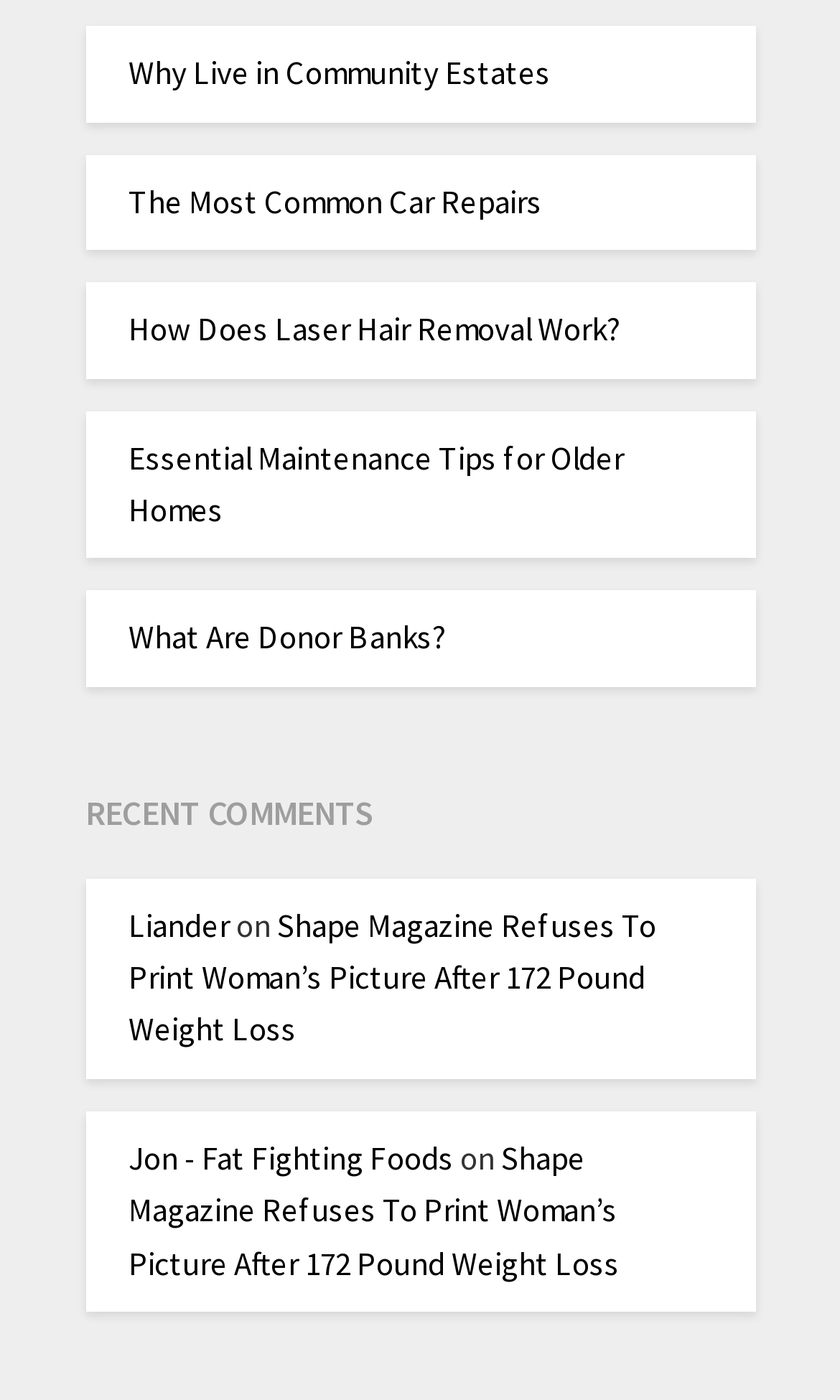Please locate the clickable area by providing the bounding box coordinates to follow this instruction: "Learn about the most common car repairs".

[0.153, 0.129, 0.645, 0.158]